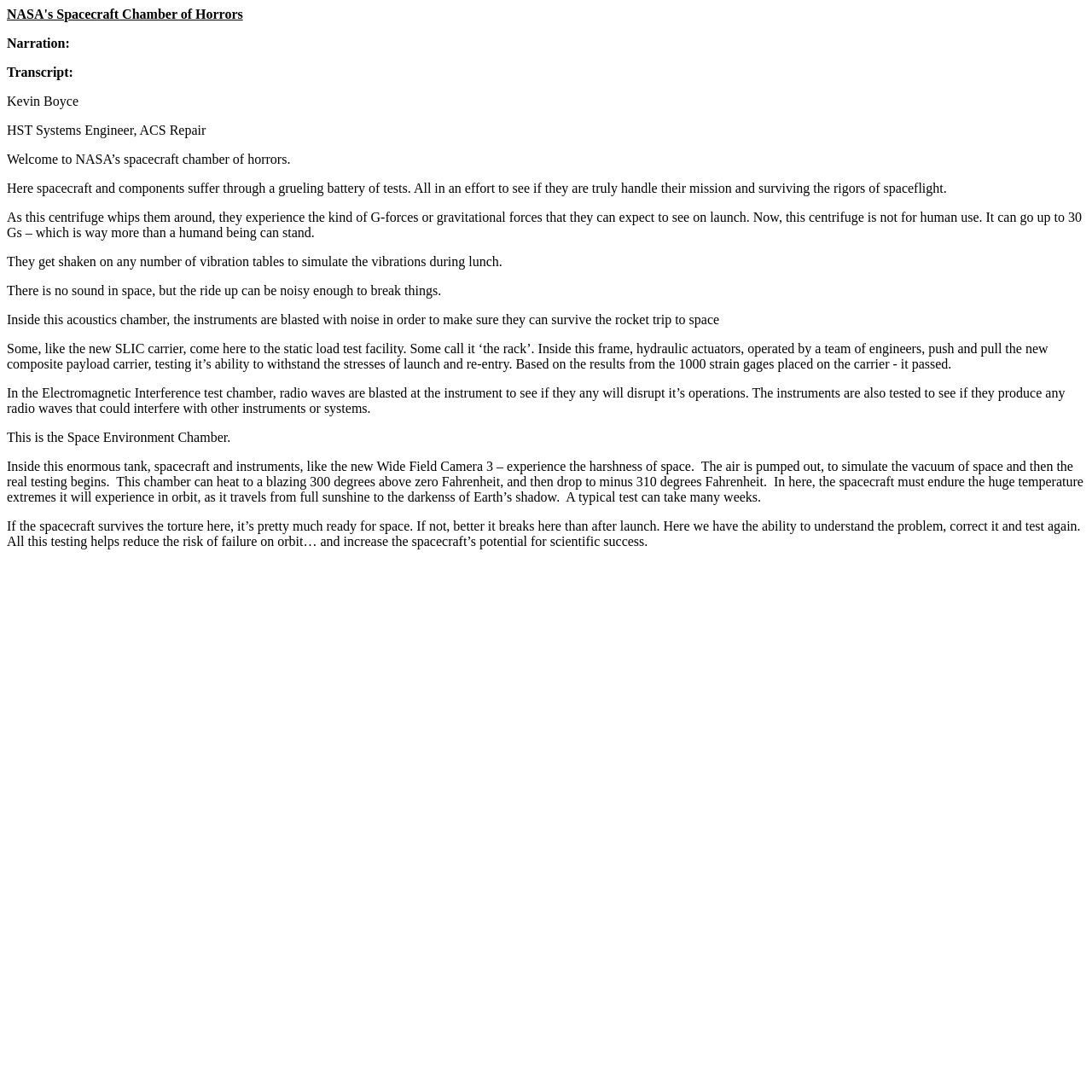Construct a comprehensive caption that outlines the webpage's structure and content.

The webpage is about NASA's Spacecraft Chamber of Horrors, a facility where spacecraft and components undergo rigorous testing to ensure they can withstand the harsh conditions of spaceflight. 

At the top of the page, there are several lines of text, including "Narration:", "Transcript:", and the name "Kevin Boyce" with his title "HST Systems Engineer, ACS Repair". 

Below these lines, there is a brief introduction to the Spacecraft Chamber of Horrors, where spacecraft and components are put through a series of tests to simulate the conditions they will face in space. 

The page then describes various testing facilities, including a centrifuge that simulates G-forces, vibration tables that simulate launch vibrations, an acoustics chamber that blasts instruments with noise, a static load test facility that tests the structural integrity of payload carriers, an Electromagnetic Interference test chamber that tests instruments for radio wave interference, and a Space Environment Chamber that simulates the extreme temperatures of space. 

Throughout the page, there are multiple paragraphs of text that provide detailed descriptions of each testing facility and the types of tests they perform. The text is arranged in a vertical column, with each paragraph building on the previous one to provide a comprehensive overview of the Spacecraft Chamber of Horrors.